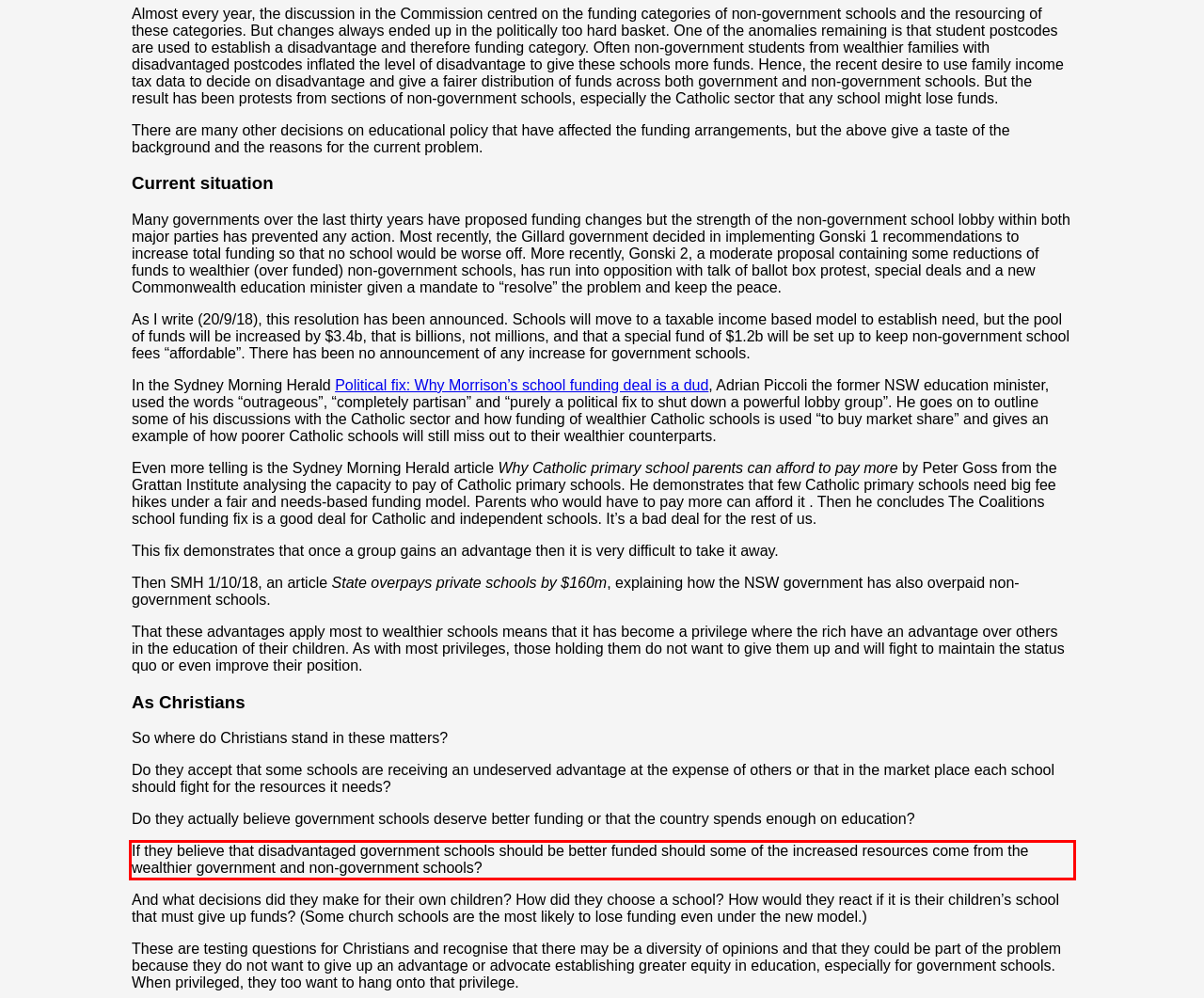Review the screenshot of the webpage and recognize the text inside the red rectangle bounding box. Provide the extracted text content.

If they believe that disadvantaged government schools should be better funded should some of the increased resources come from the wealthier government and non-government schools?